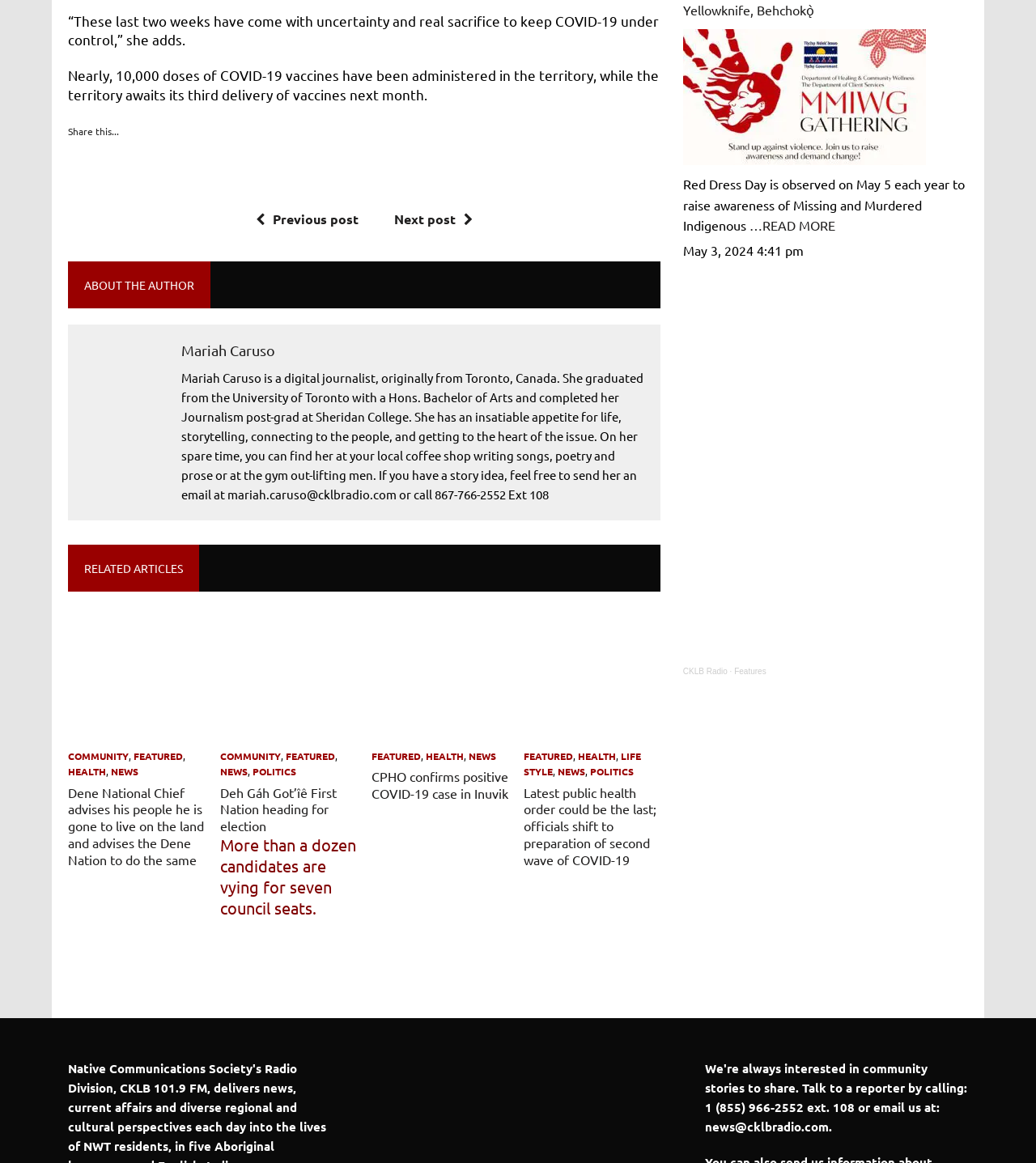How many social media platforms can you share an article on?
Kindly offer a detailed explanation using the data available in the image.

I found the 'Share this...' section and counted the number of social media platforms available for sharing. There are four platforms: Facebook, Pinterest, Twitter, and LinkedIn.